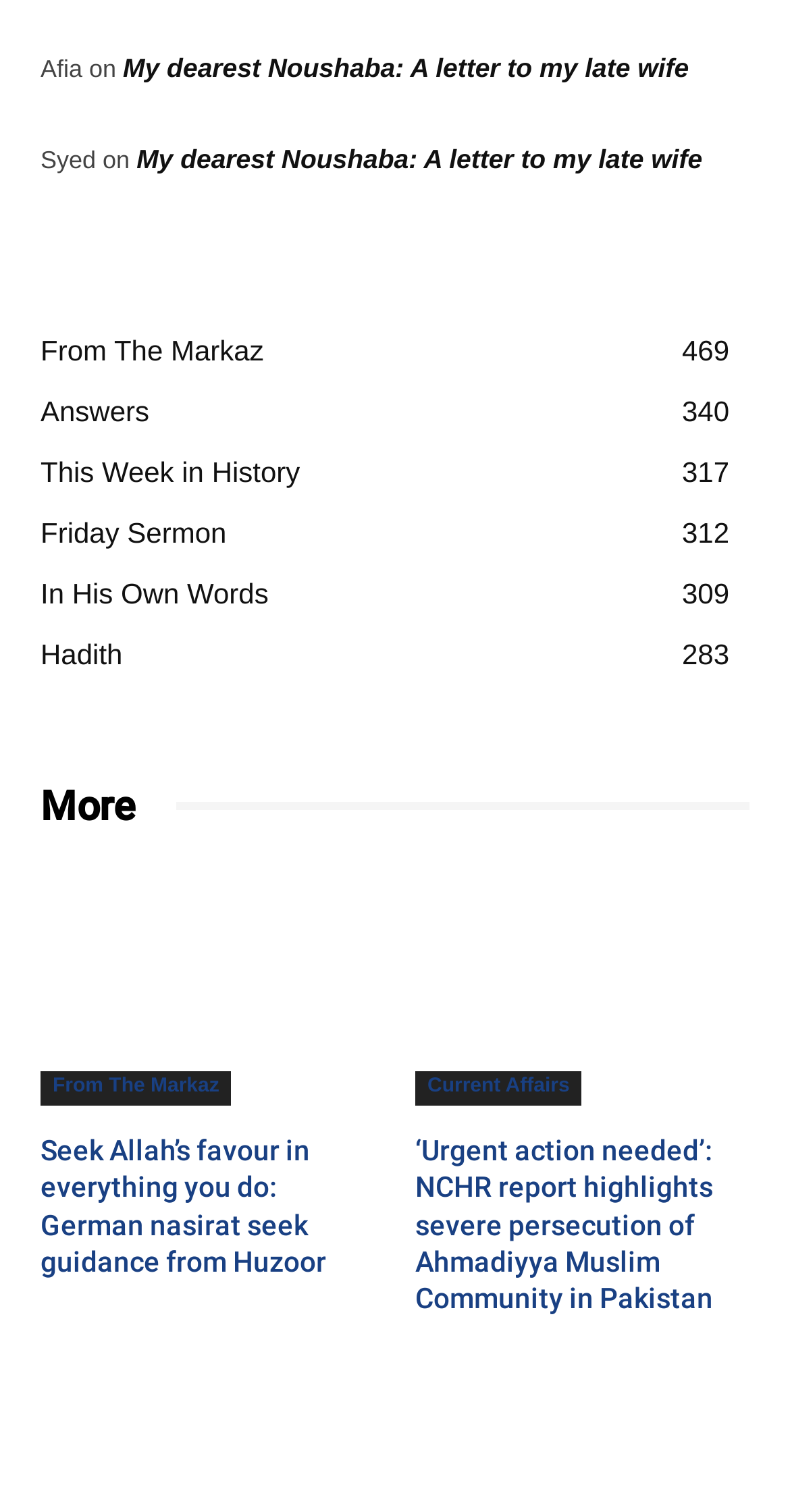Please mark the clickable region by giving the bounding box coordinates needed to complete this instruction: "Explore the section 'This Week in History'".

[0.051, 0.301, 0.38, 0.322]